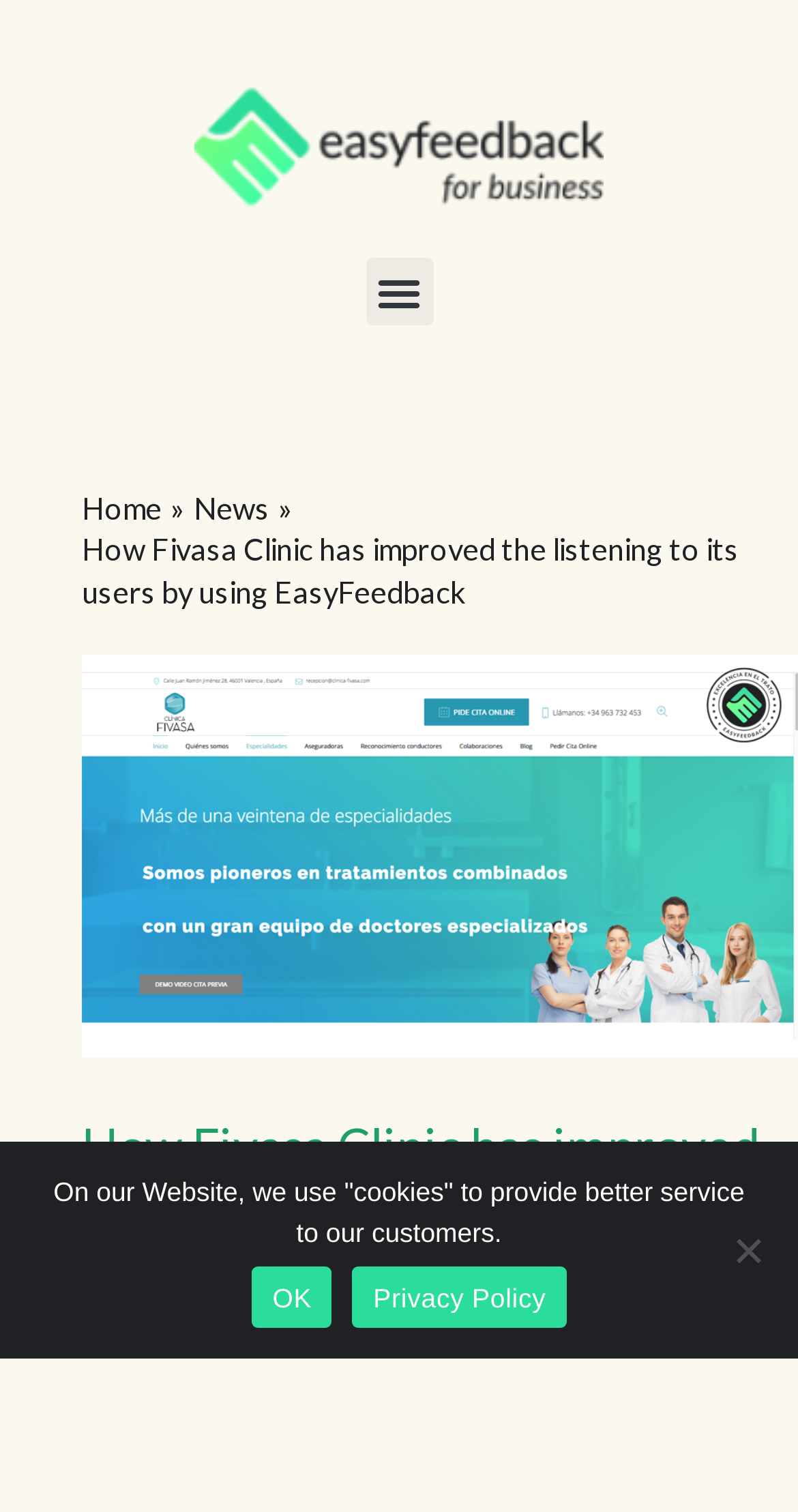Determine the bounding box for the UI element as described: "Privacy Policy". The coordinates should be represented as four float numbers between 0 and 1, formatted as [left, top, right, bottom].

[0.442, 0.838, 0.71, 0.878]